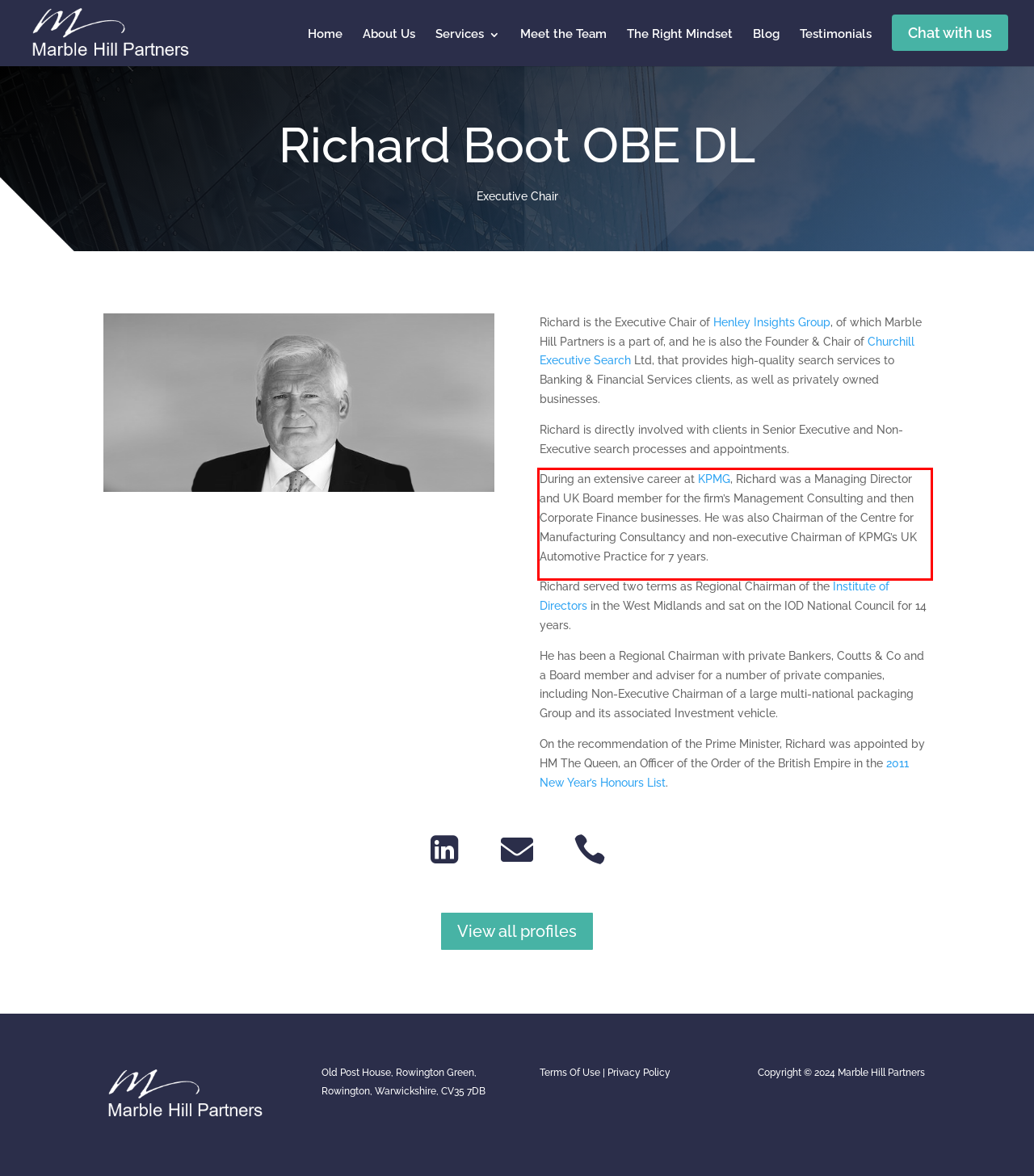Please take the screenshot of the webpage, find the red bounding box, and generate the text content that is within this red bounding box.

During an extensive career at KPMG, Richard was a Managing Director and UK Board member for the firm’s Management Consulting and then Corporate Finance businesses. He was also Chairman of the Centre for Manufacturing Consultancy and non-executive Chairman of KPMG’s UK Automotive Practice for 7 years.